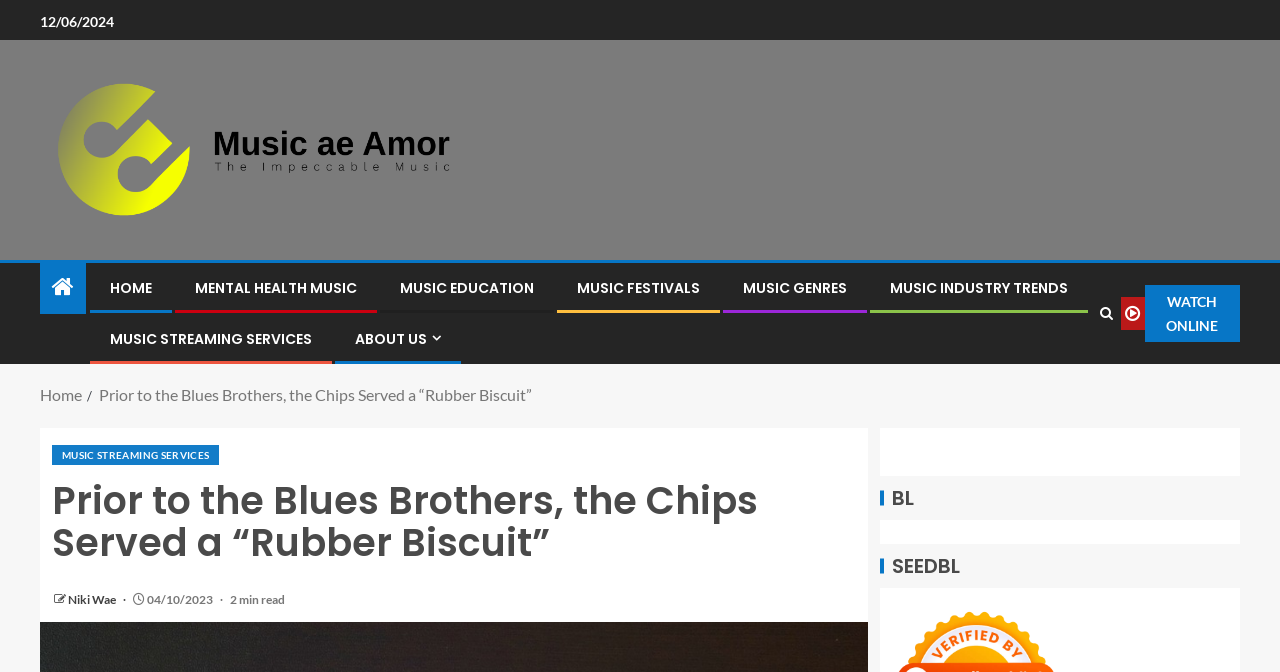Locate the bounding box coordinates of the clickable area needed to fulfill the instruction: "Read about 'MUSIC GENRES'".

[0.58, 0.414, 0.662, 0.443]